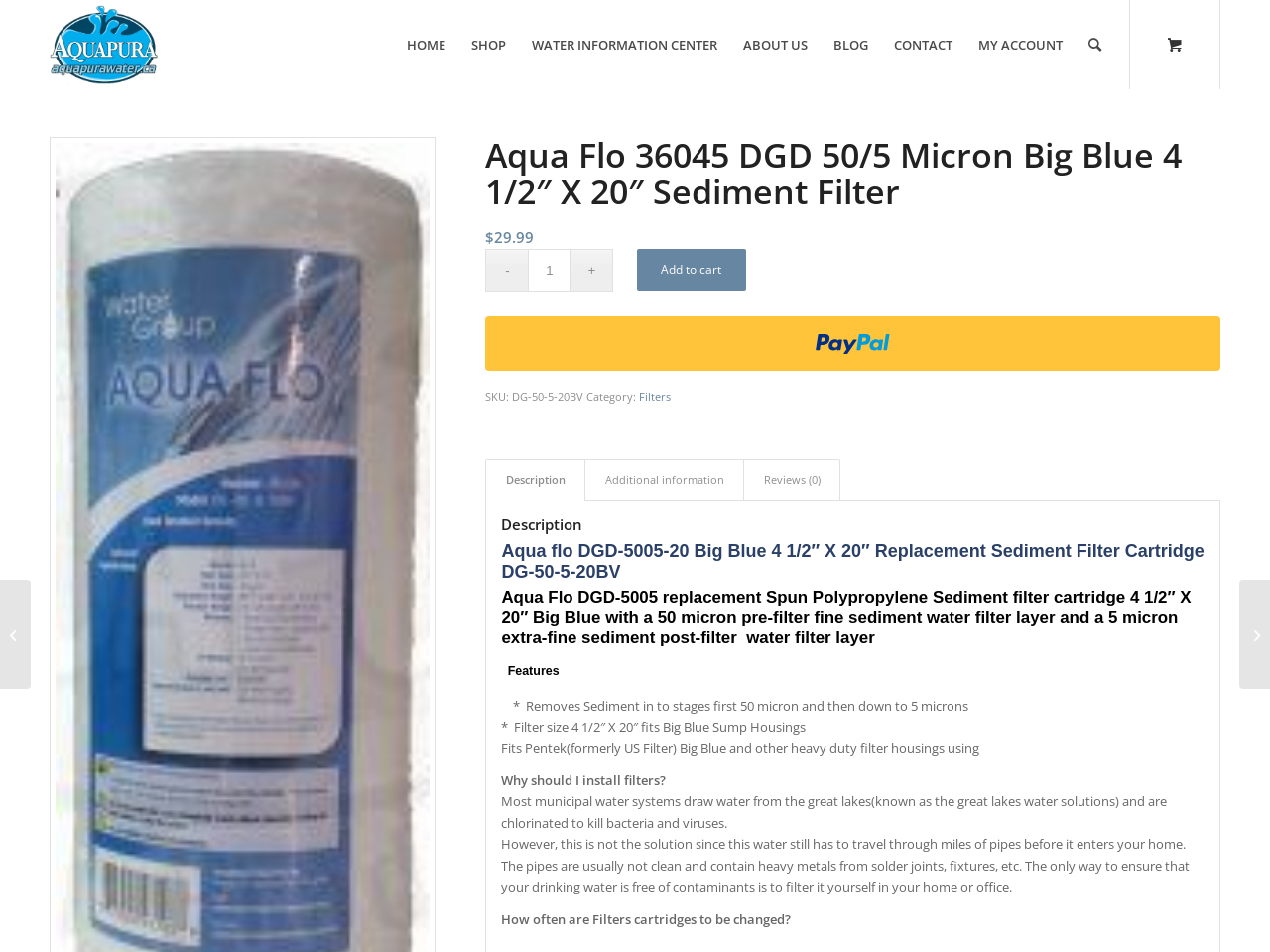What is the category of the Aqua Flo 36045 DGD 50/5 Micron Big Blue 4 1/2″ X 20″ Sediment Filter?
Carefully analyze the image and provide a detailed answer to the question.

The category of the Aqua Flo 36045 DGD 50/5 Micron Big Blue 4 1/2″ X 20″ Sediment Filter is found in the product information section, where it is listed as 'Category:' followed by the link 'Filters'.